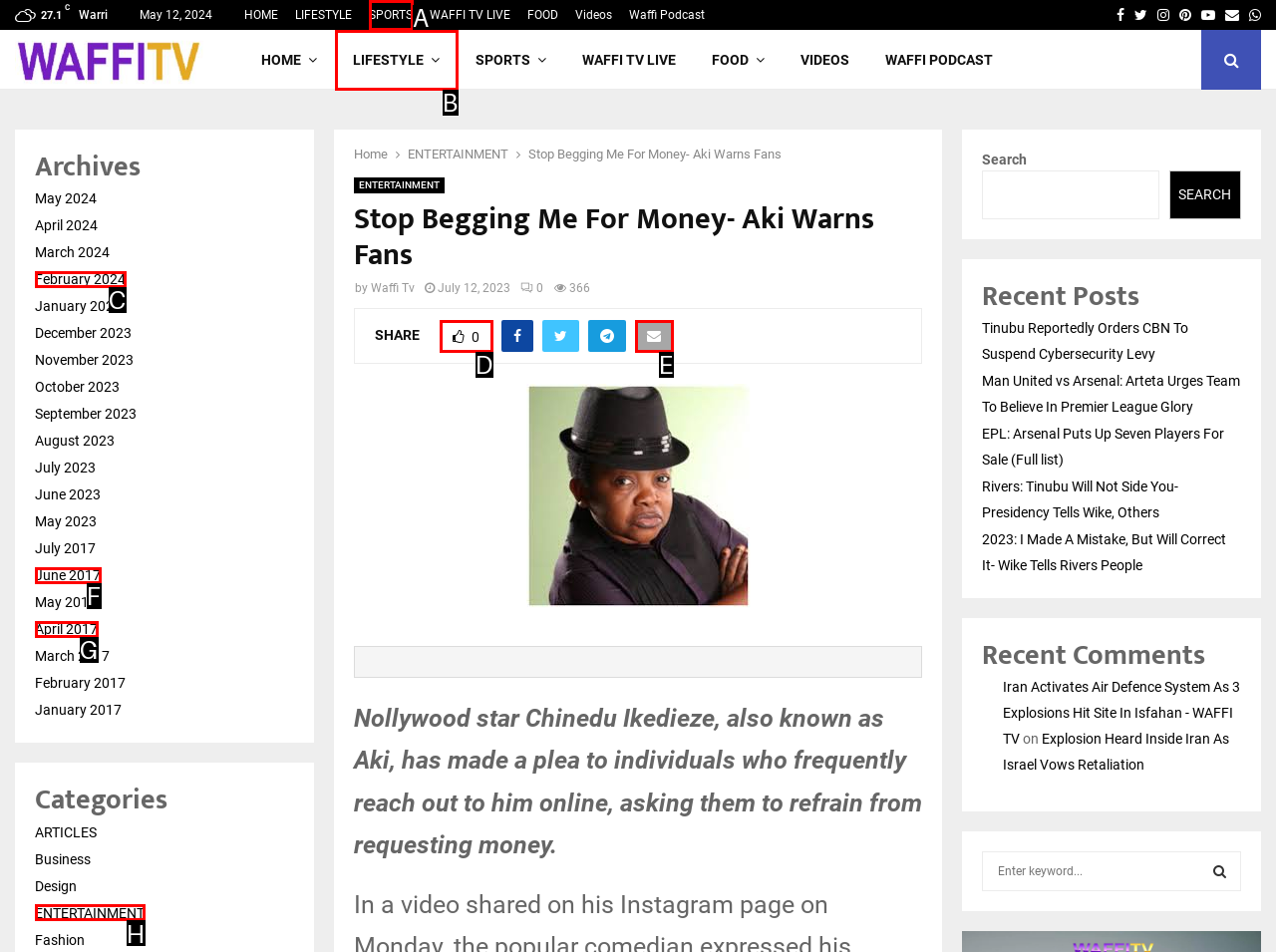Identify the bounding box that corresponds to: parent_node: SHARE0
Respond with the letter of the correct option from the provided choices.

E